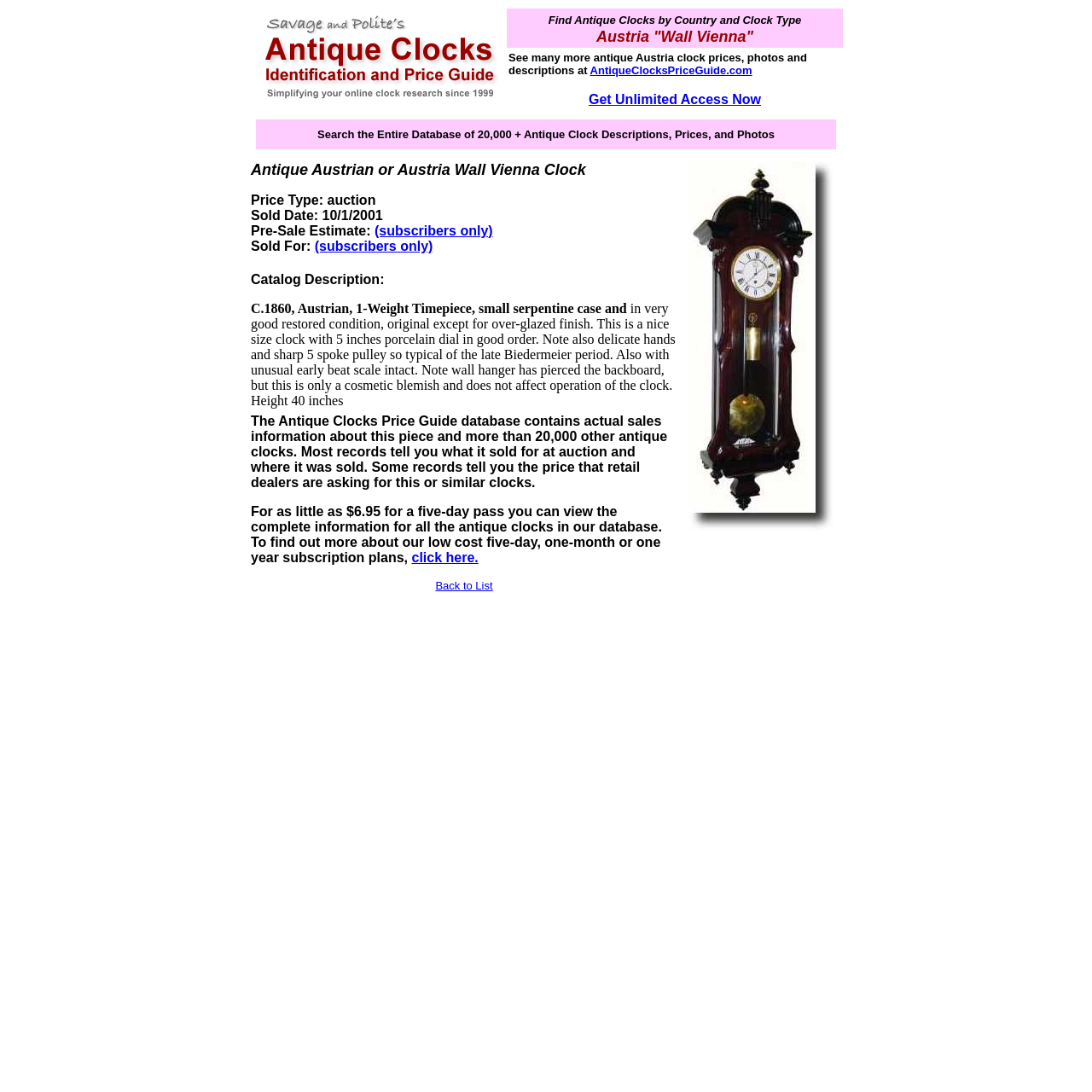How many antique clocks are in the database? Examine the screenshot and reply using just one word or a brief phrase.

20,000+